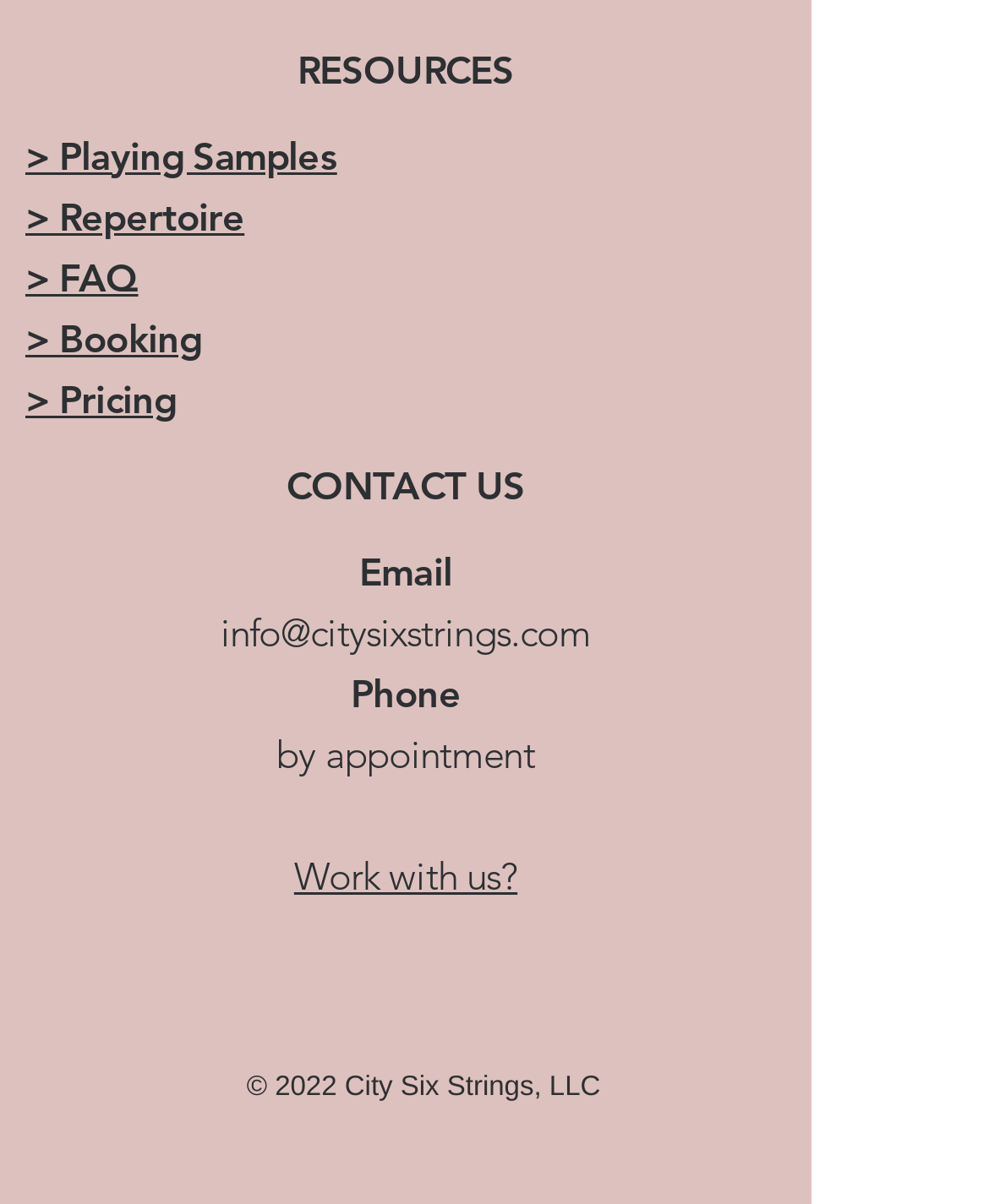Locate the bounding box coordinates of the clickable part needed for the task: "View 'Repertoire'".

[0.026, 0.16, 0.247, 0.2]